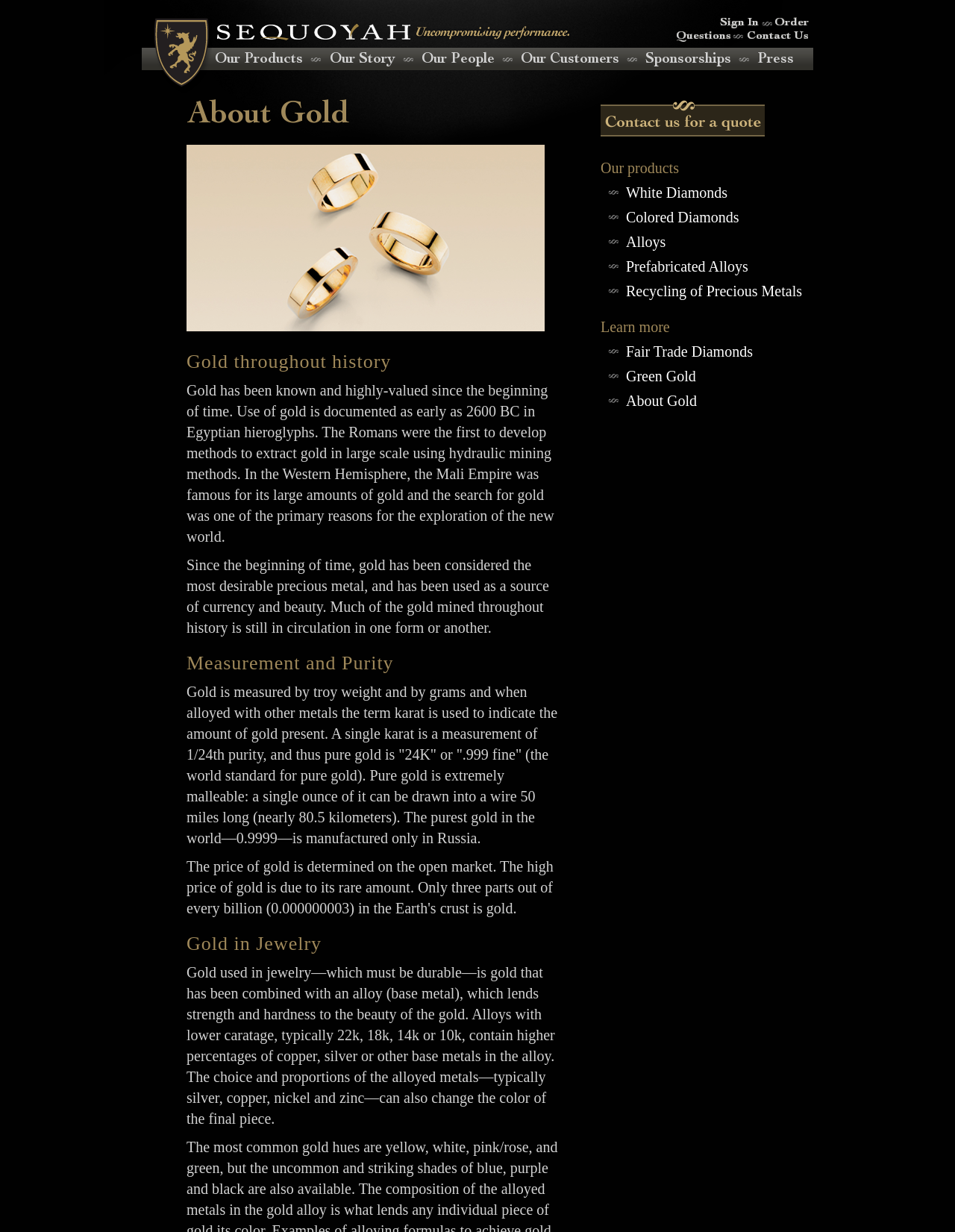Please provide the bounding box coordinates for the UI element as described: "alt="Questions"". The coordinates must be four floats between 0 and 1, represented as [left, top, right, bottom].

[0.707, 0.022, 0.781, 0.037]